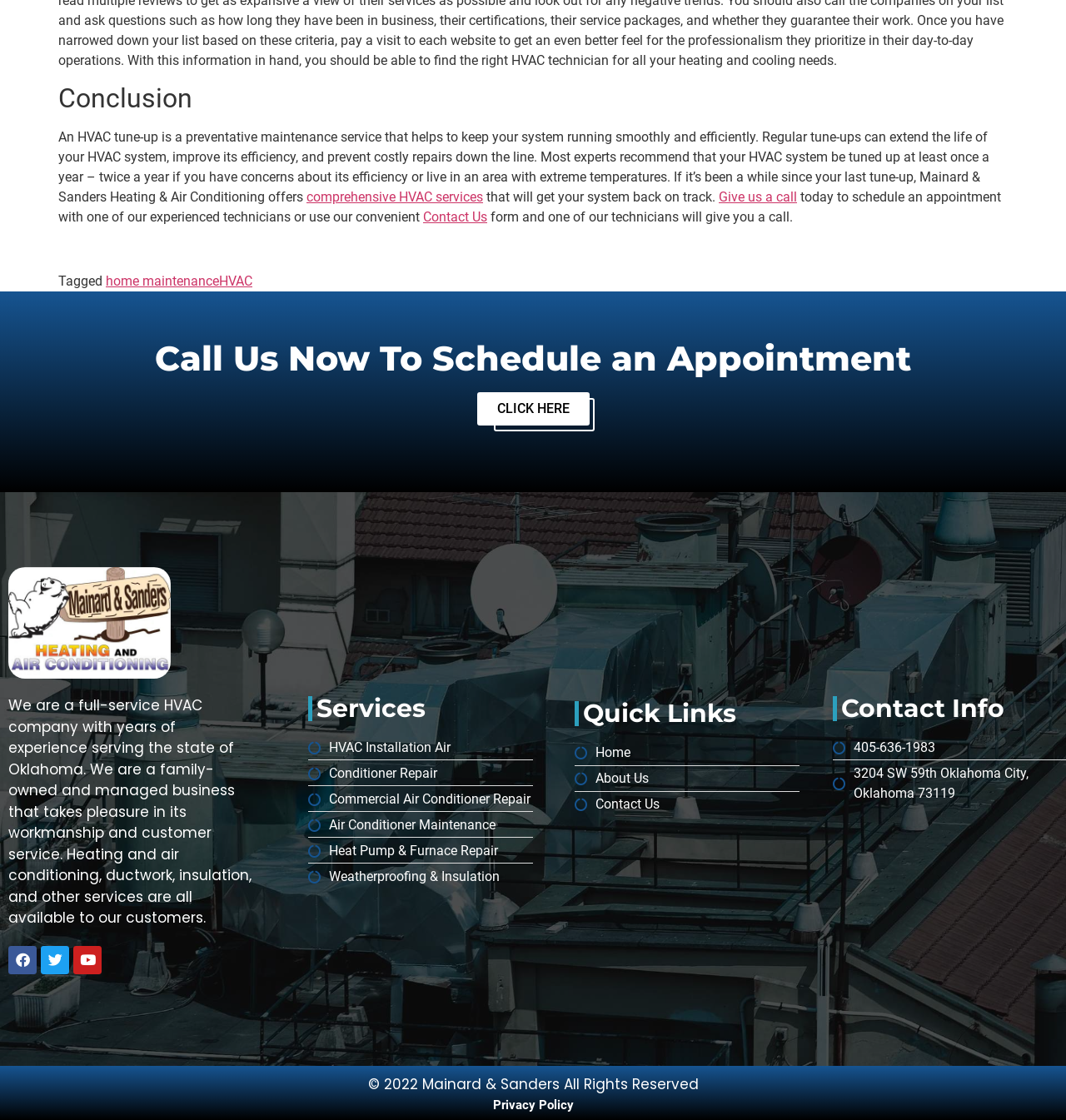Determine the bounding box coordinates of the element's region needed to click to follow the instruction: "Visit the Facebook page". Provide these coordinates as four float numbers between 0 and 1, formatted as [left, top, right, bottom].

[0.008, 0.844, 0.034, 0.87]